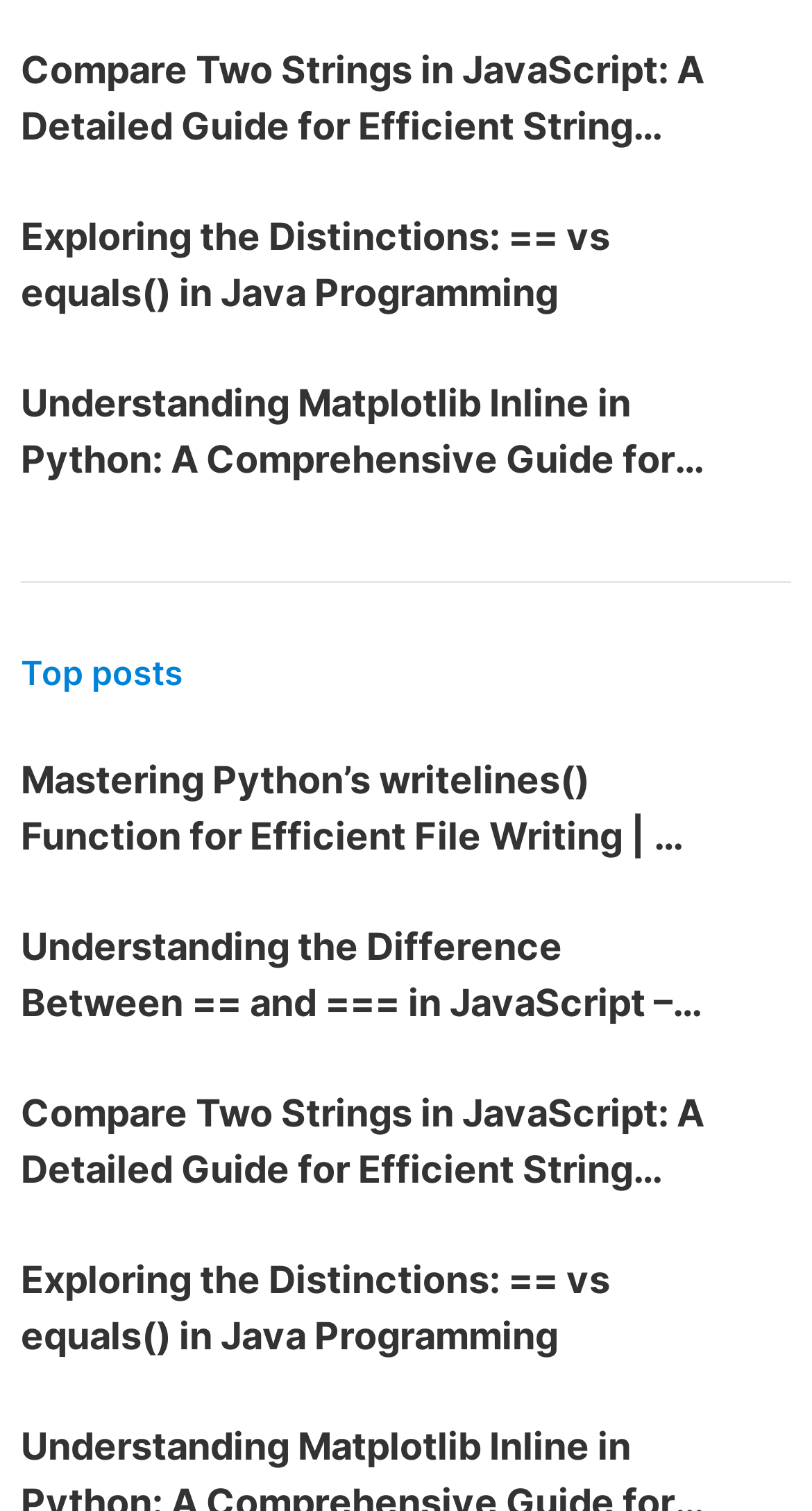Give a short answer to this question using one word or a phrase:
How many headings are on this webpage?

10